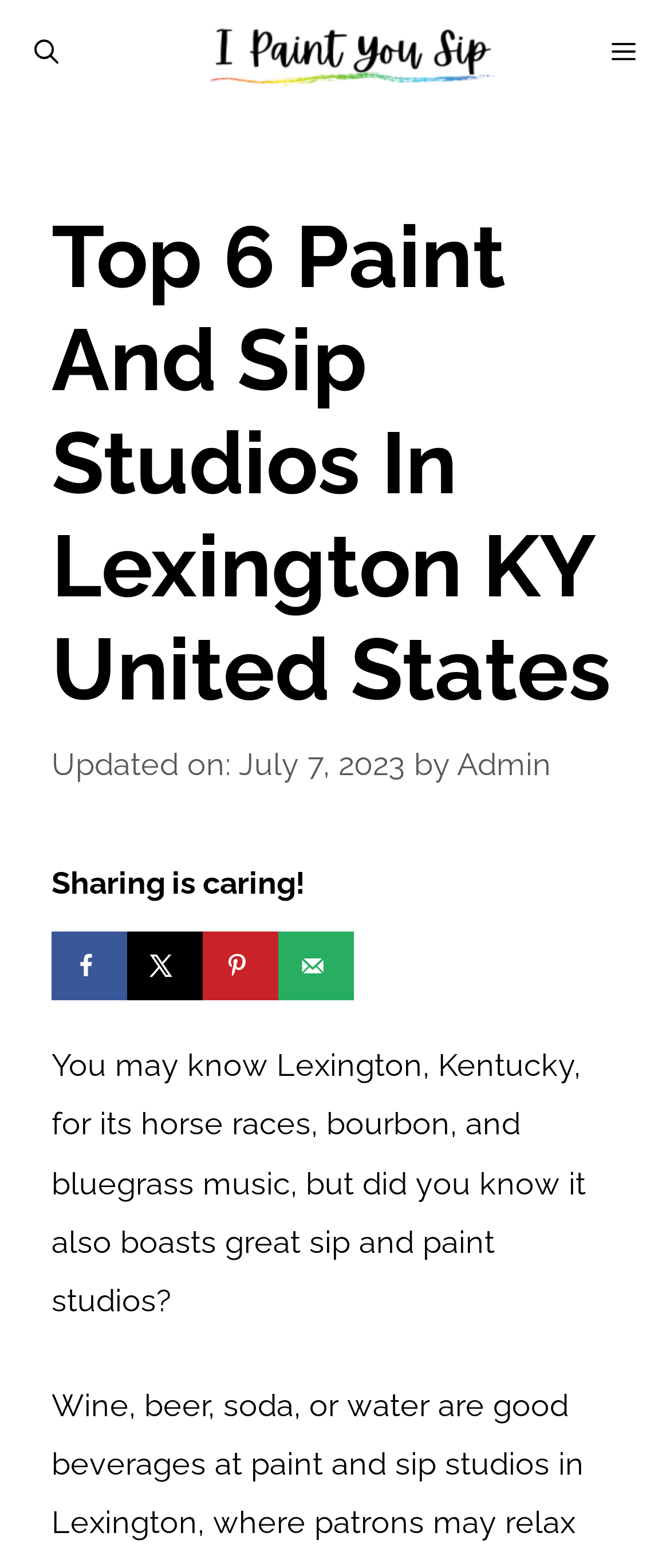Specify the bounding box coordinates of the element's area that should be clicked to execute the given instruction: "Open search". The coordinates should be four float numbers between 0 and 1, i.e., [left, top, right, bottom].

[0.0, 0.0, 0.138, 0.066]